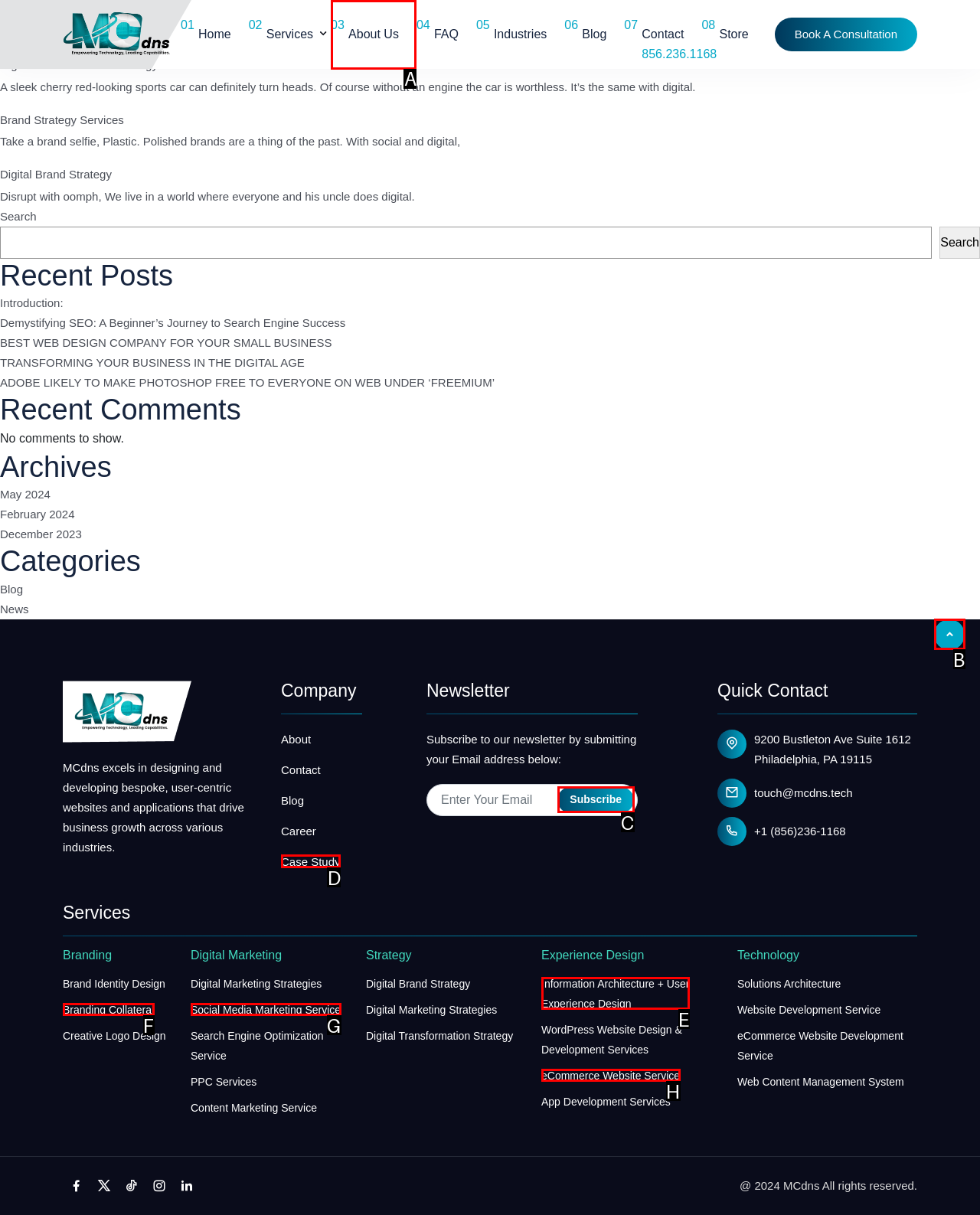Choose the HTML element that aligns with the description: parent_node: Home title="back-to-top". Indicate your choice by stating the letter.

B